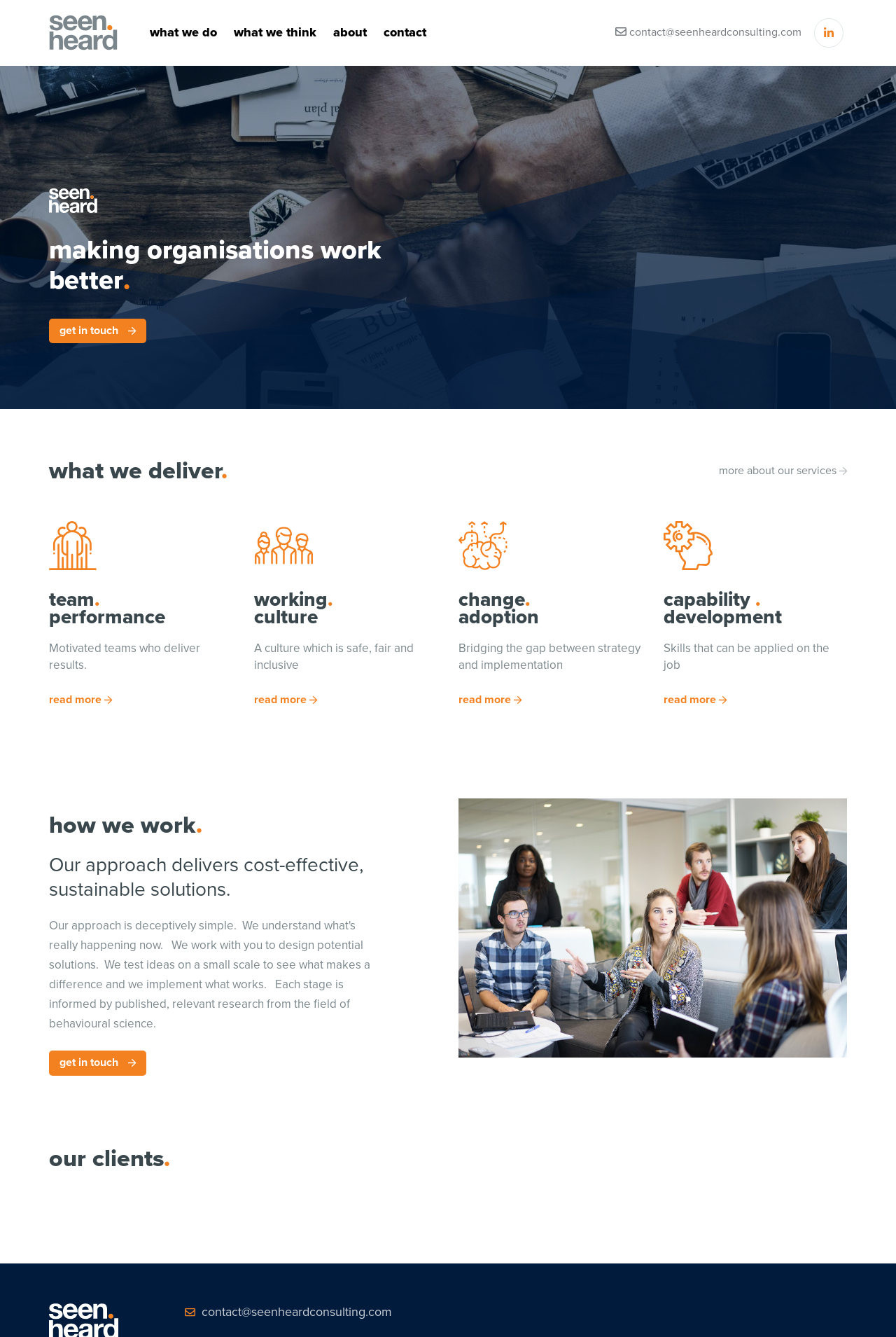Using the description: "contact@seenheardconsulting.com", identify the bounding box of the corresponding UI element in the screenshot.

[0.677, 0.014, 0.905, 0.035]